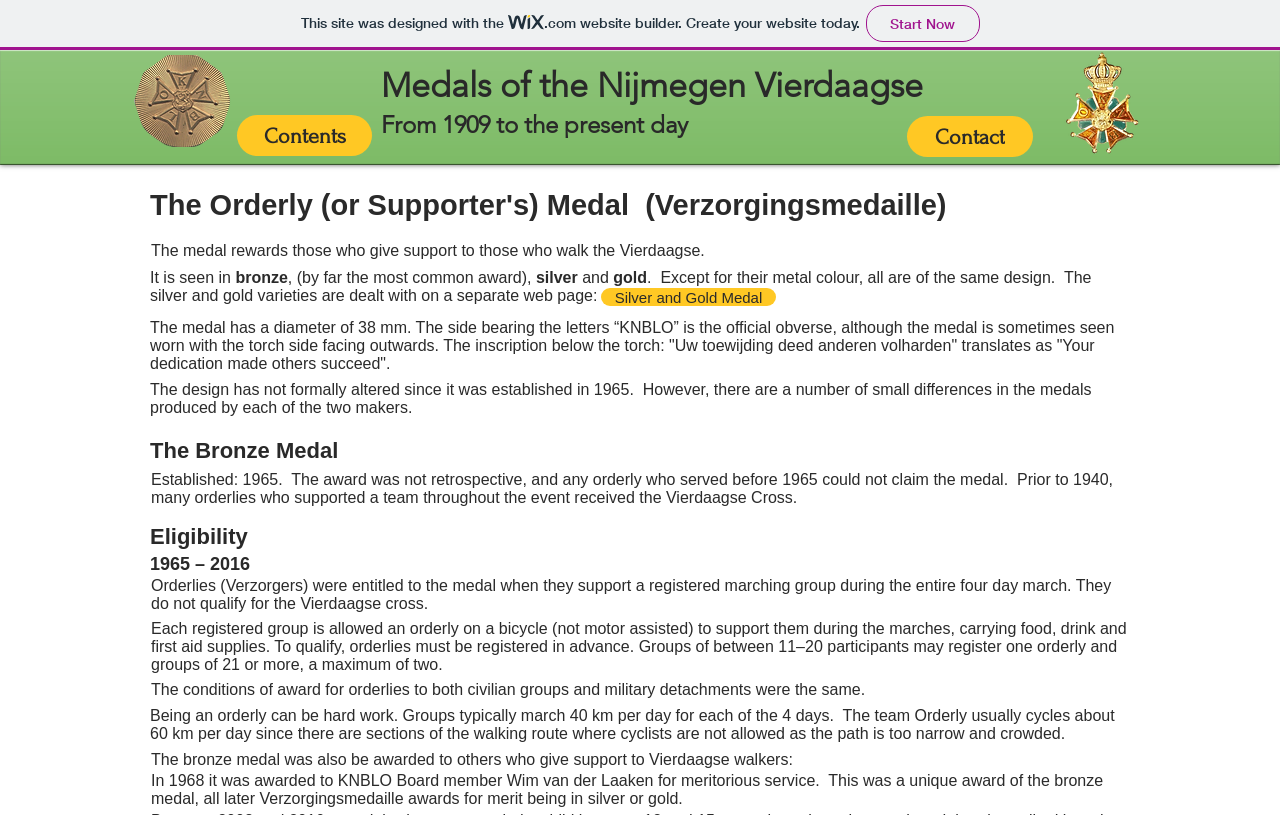Respond to the question below with a concise word or phrase:
What is the diameter of the medal?

38 mm